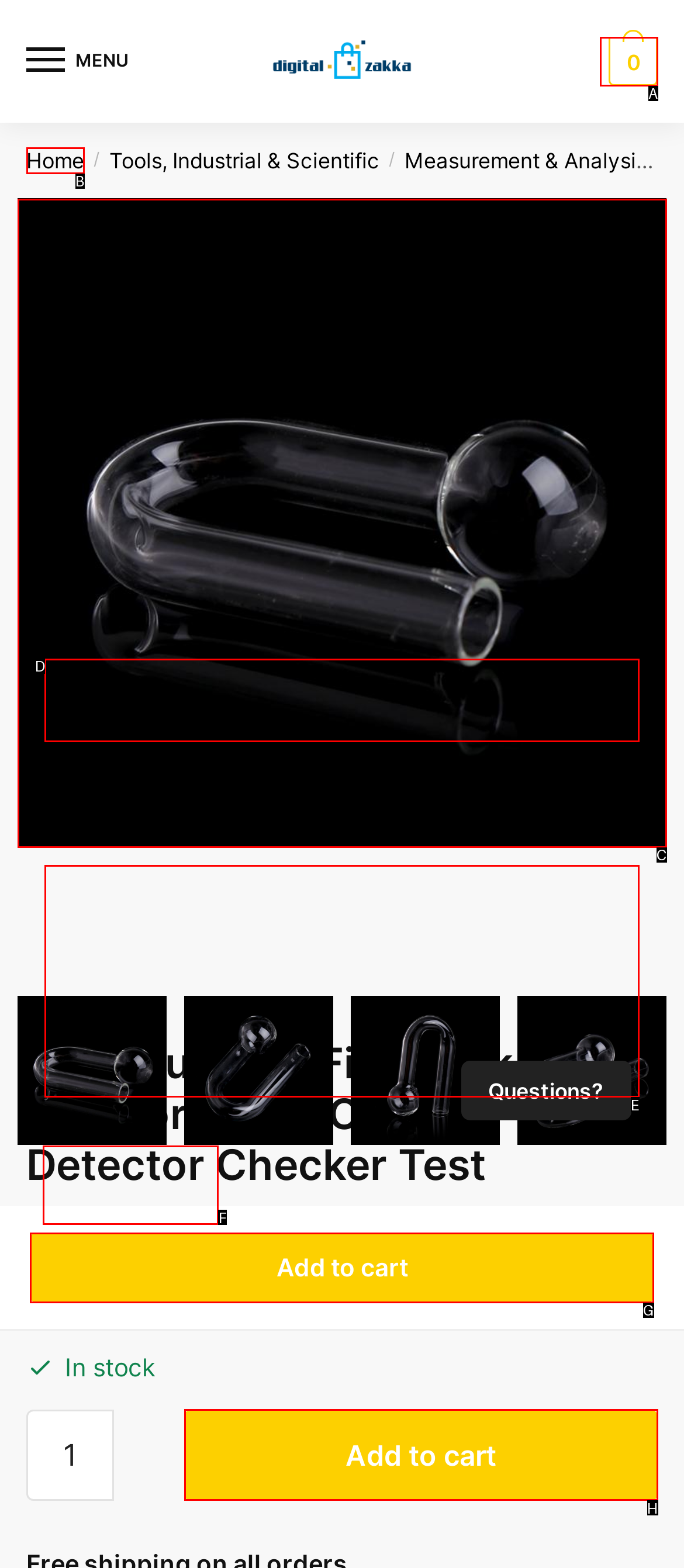Tell me which one HTML element best matches the description: Home Answer with the option's letter from the given choices directly.

B